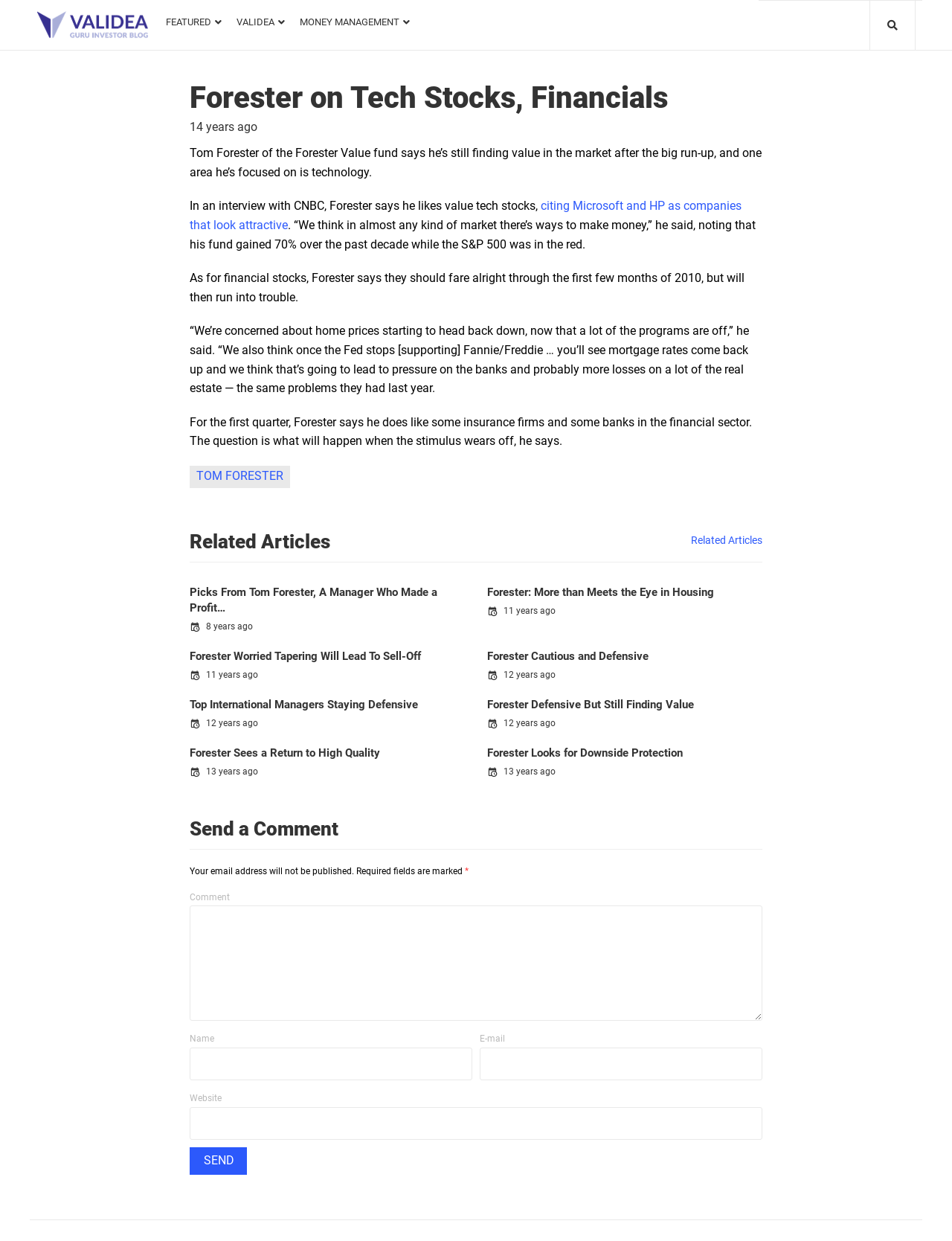Please provide a short answer using a single word or phrase for the question:
What is the name of the blog?

Validea's Guru Investor Blog